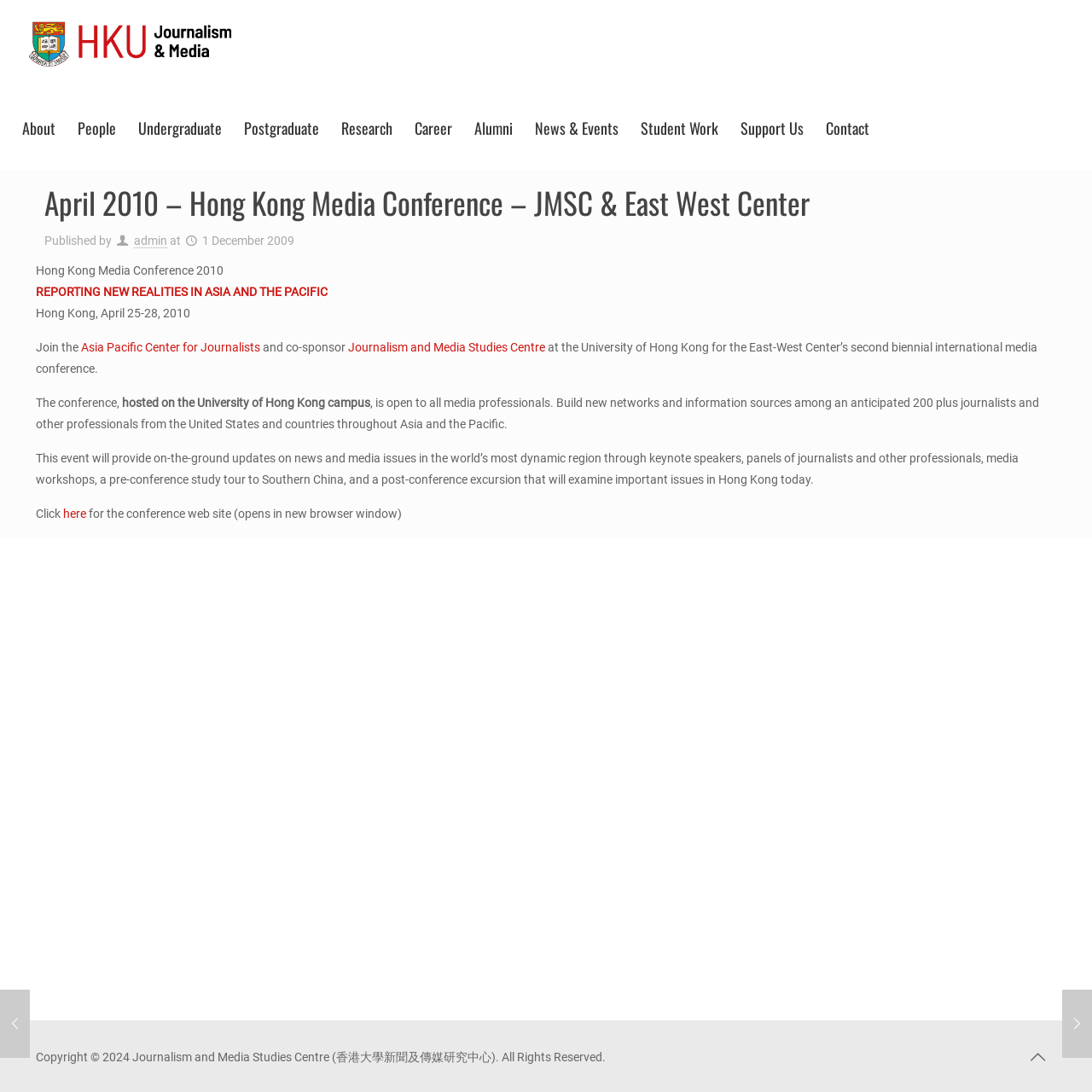Describe all the visual and textual components of the webpage comprehensively.

The webpage appears to be about the Hong Kong Media Conference 2010, organized by the Asia Pacific Center for Journalists and co-sponsored by Journalism and Media Studies Centre, The University of Hong Kong. 

At the top left corner, there is a logo of HKUJM. Below the logo, there is a navigation menu with 11 links: "About", "People", "Undergraduate", "Postgraduate", "Research", "Career", "Alumni", "News & Events", "Student Work", "Support Us", and "Contact". 

The main content of the webpage is divided into several sections. The first section has a heading "April 2010 – Hong Kong Media Conference – JMSC & East West Center" and provides information about the conference, including the title "Hong Kong Media Conference 2010", the theme "REPORTING NEW REALITIES IN ASIA AND THE PACIFIC", the date and location "Hong Kong, April 25-28, 2010", and the organizers. 

Below this section, there is a paragraph describing the conference, including its purpose, target audience, and activities. The conference aims to provide updates on news and media issues in Asia and the Pacific through keynote speakers, panels, media workshops, and study tours. 

There is a call-to-action link "here" to visit the conference website. 

At the bottom of the webpage, there is a copyright notice and a link to another webpage. On the left side, there is a link to a public seminar, and on the right side, there is a link to an announcement about a critic in residence.